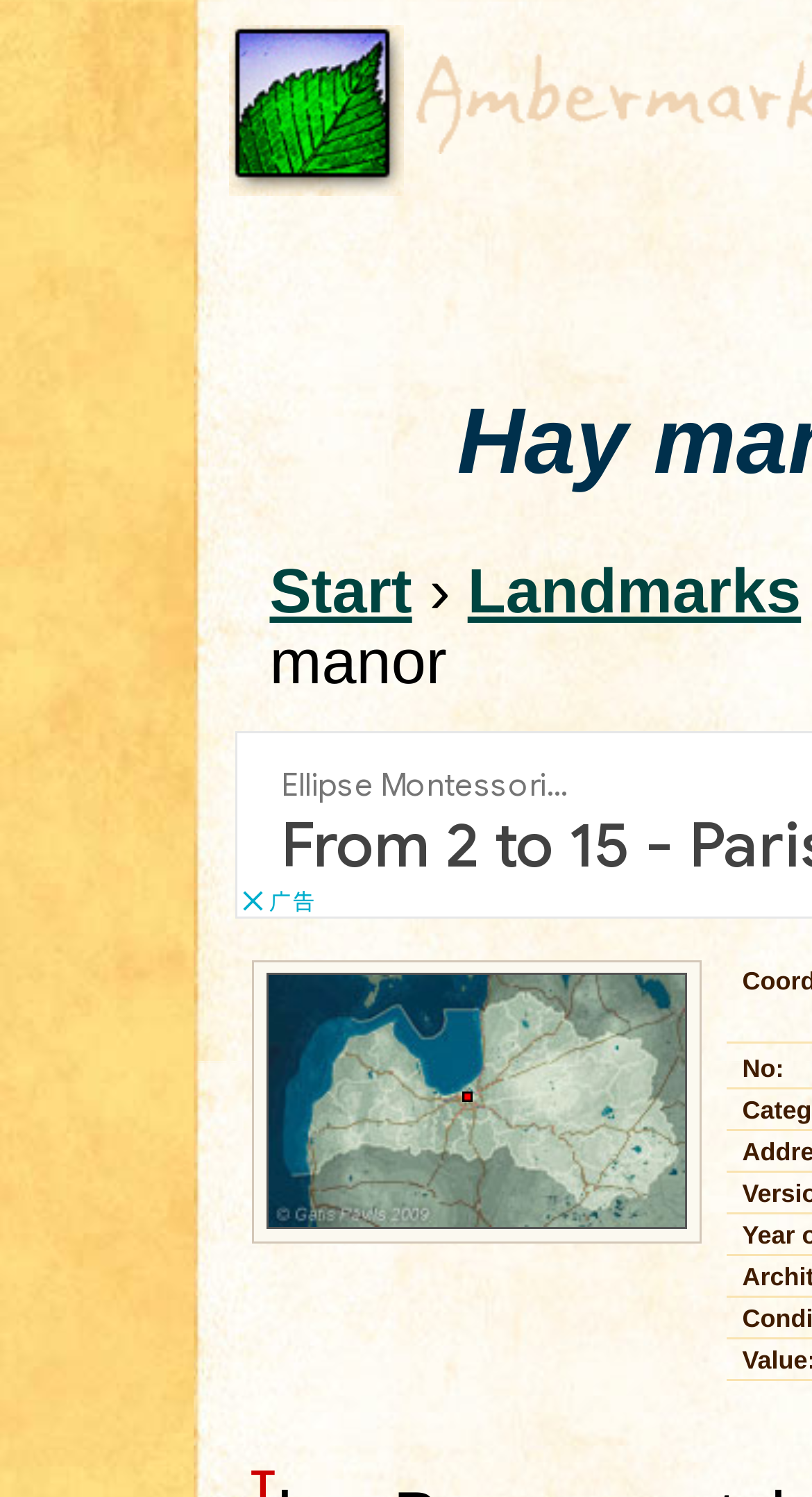Construct a comprehensive caption that outlines the webpage's structure and content.

The webpage appears to be about a Barocco style wooden manor house, specifically the Hay manor. At the top left of the page, there is a logo image. Below the logo, there are three links in a row: "Start", followed by a separator, and then "Landmarks". 

On the right side of the page, there is a small map image. Above the map, there is an empty heading. At the bottom of the page, there is a small, empty static text element.